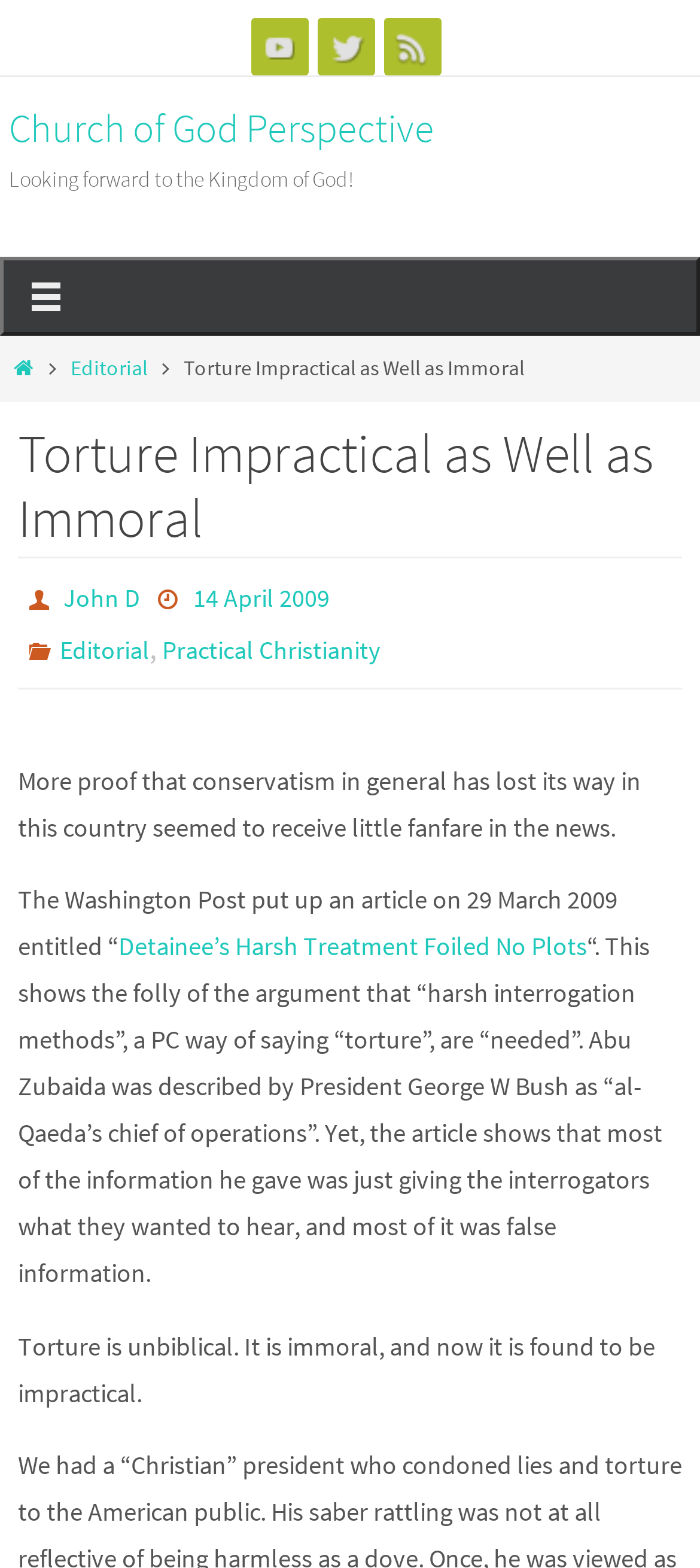Determine the bounding box coordinates of the clickable region to execute the instruction: "View quote of the week". The coordinates should be four float numbers between 0 and 1, denoted as [left, top, right, bottom].

None